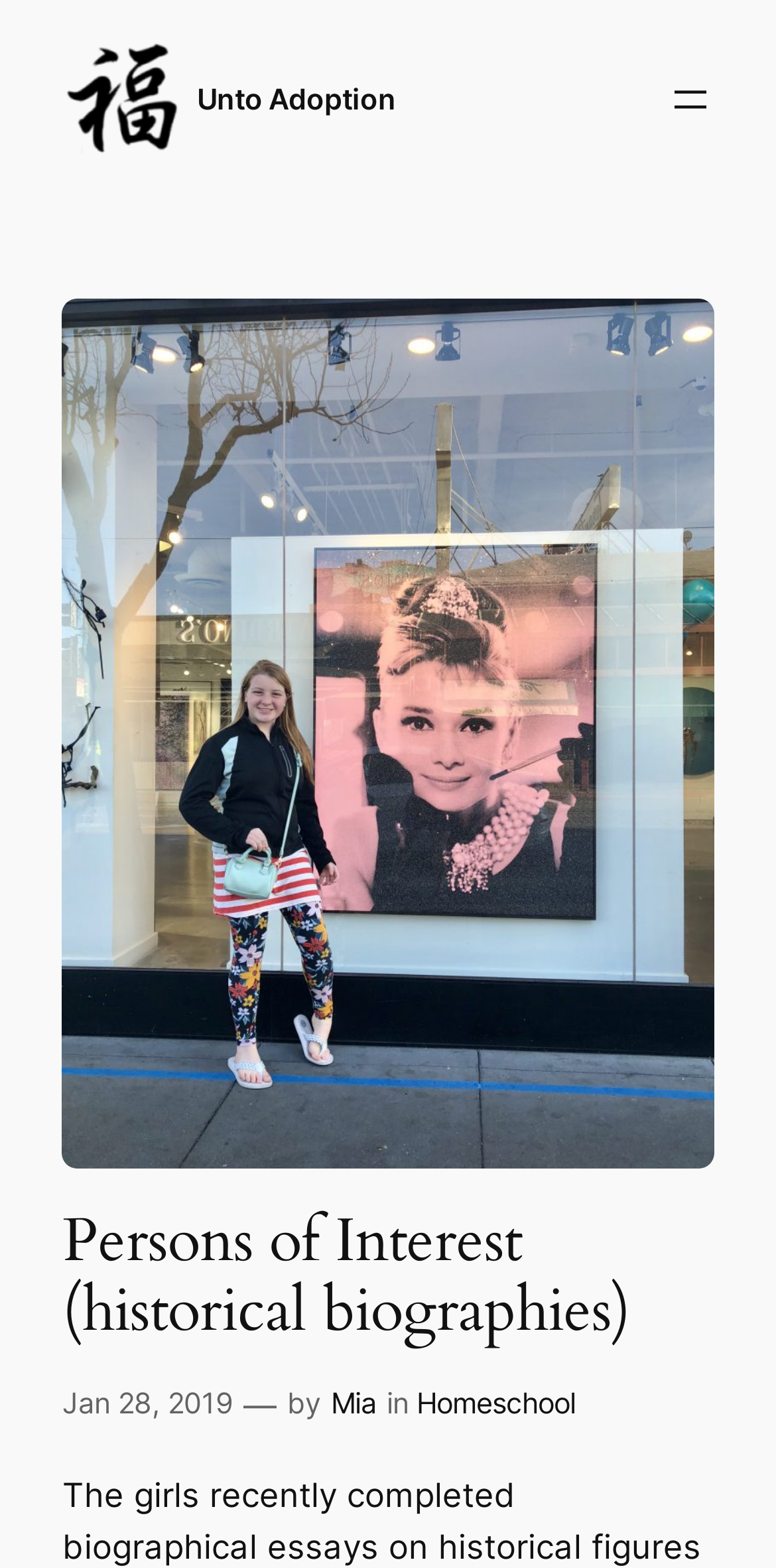How many links are there in the navigation menu?
Using the image as a reference, answer the question with a short word or phrase.

1